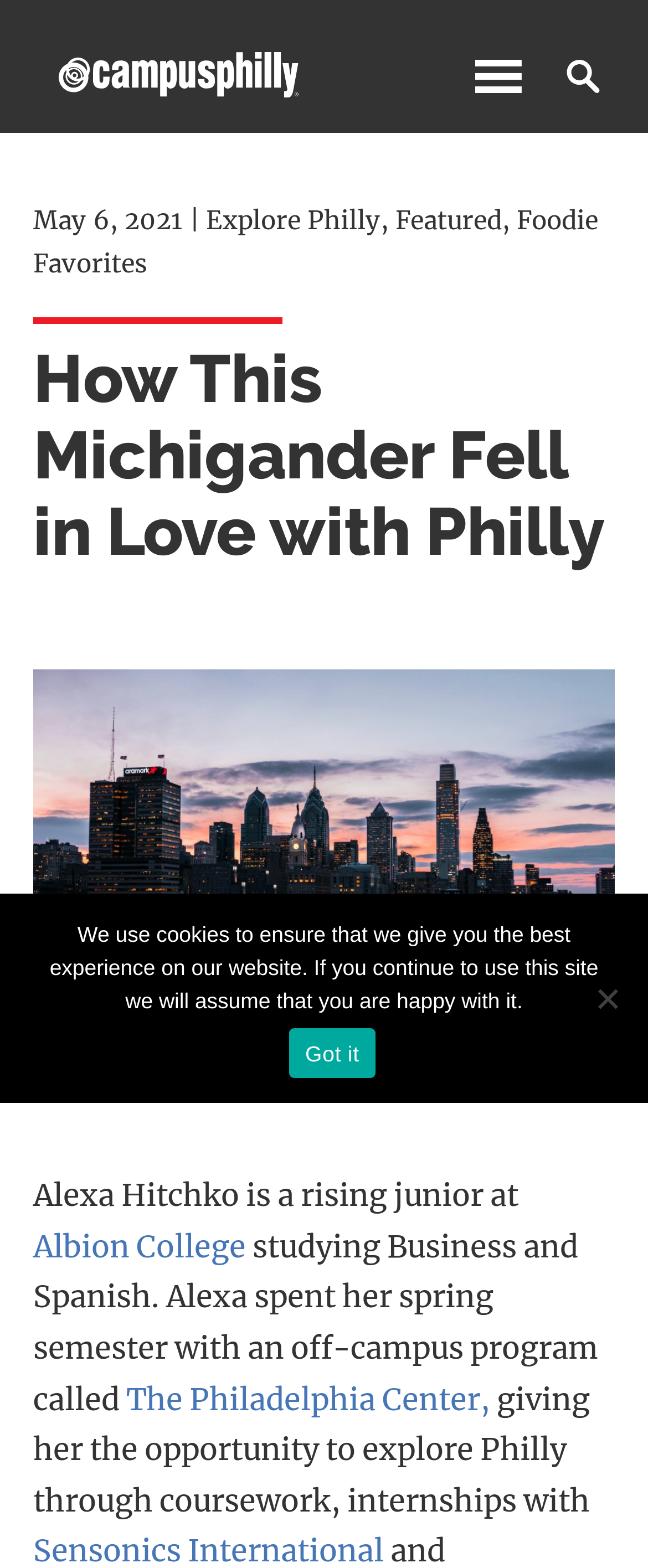Find the bounding box coordinates of the element to click in order to complete this instruction: "Read about Albion College". The bounding box coordinates must be four float numbers between 0 and 1, denoted as [left, top, right, bottom].

[0.051, 0.783, 0.379, 0.807]